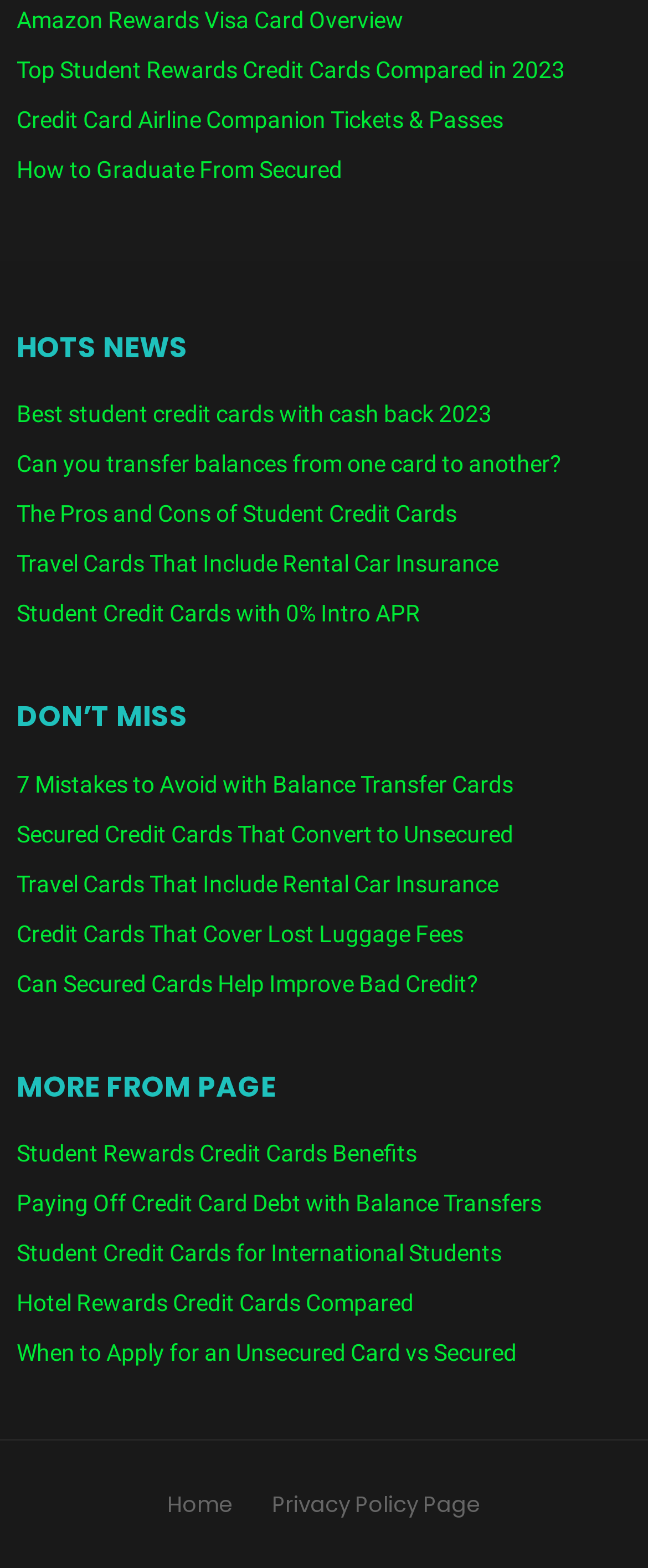Find the bounding box coordinates for the UI element that matches this description: "Home".

[0.232, 0.952, 0.386, 0.969]